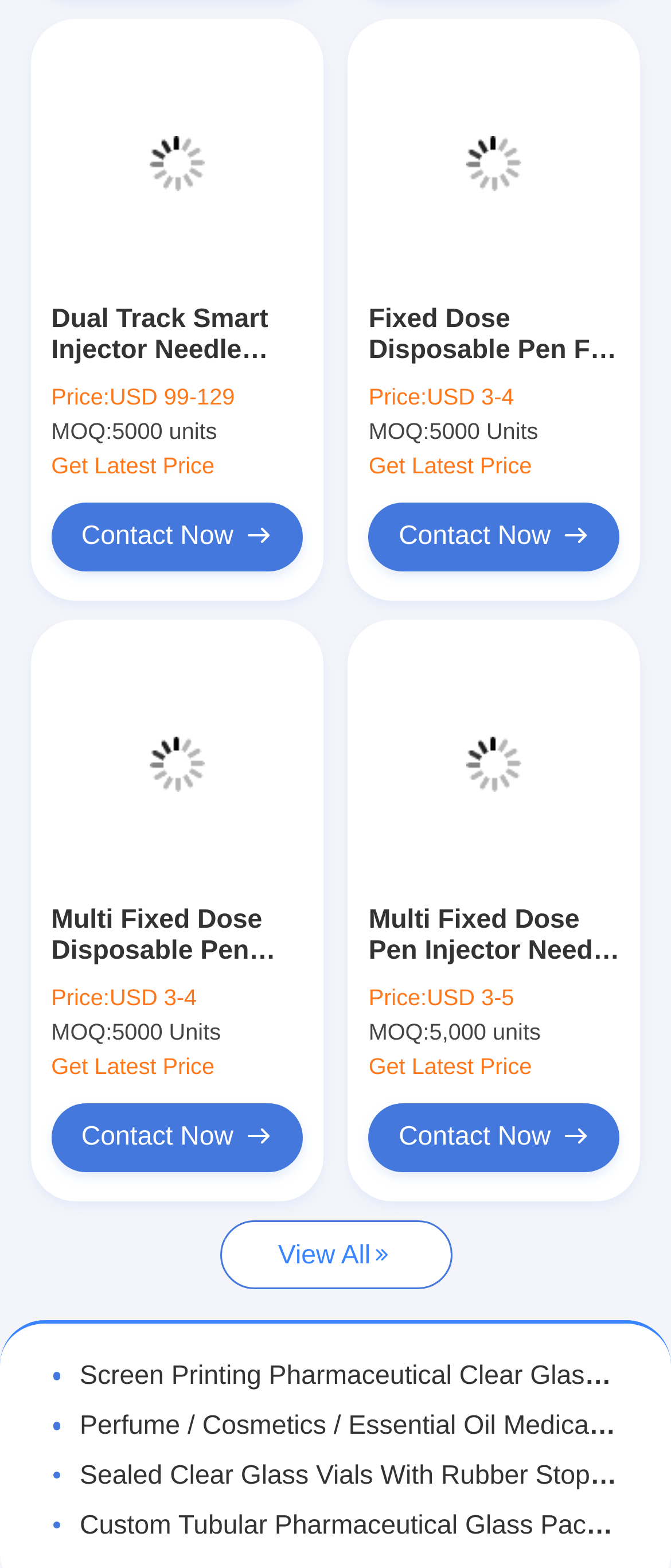Given the element description, predict the bounding box coordinates in the format (top-left x, top-left y, bottom-right x, bottom-right y). Make sure all values are between 0 and 1. Here is the element description: Videos

[0.075, 0.22, 0.925, 0.268]